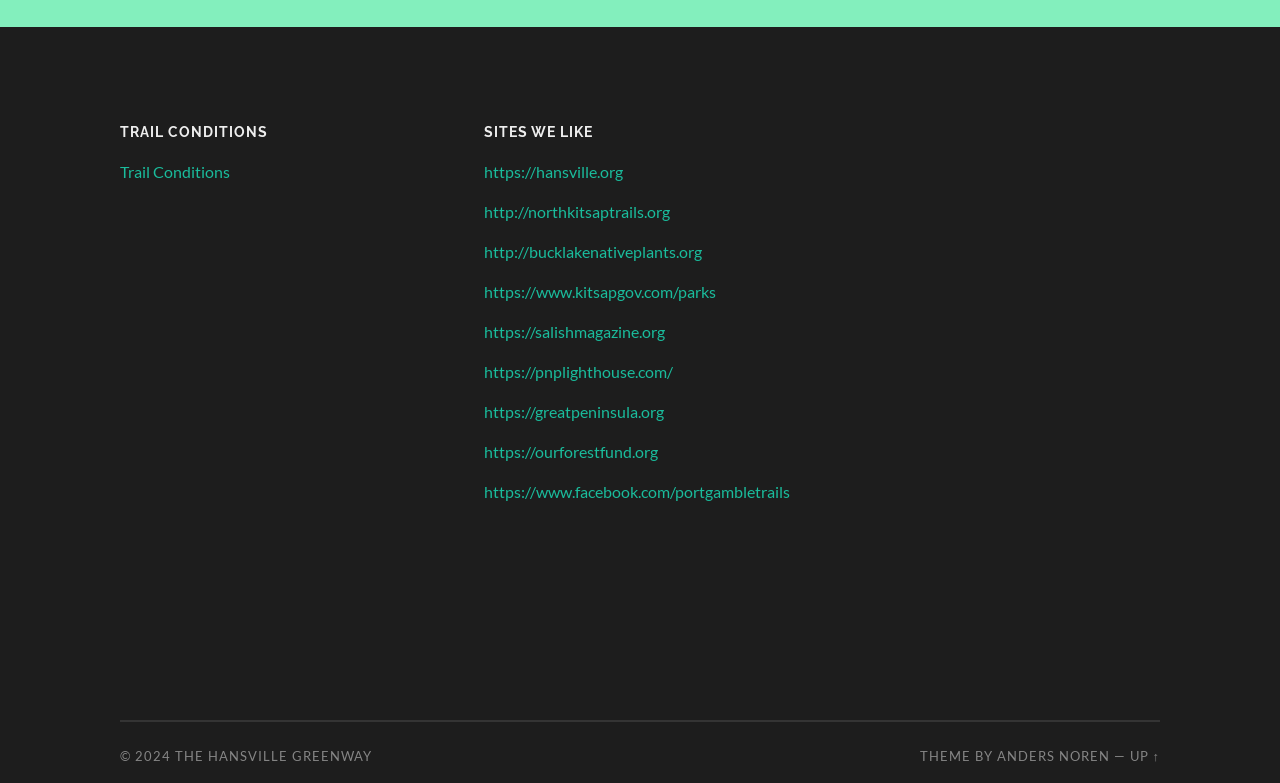Determine the bounding box coordinates of the region I should click to achieve the following instruction: "Read the New York Stationery Show 2014 post". Ensure the bounding box coordinates are four float numbers between 0 and 1, i.e., [left, top, right, bottom].

None